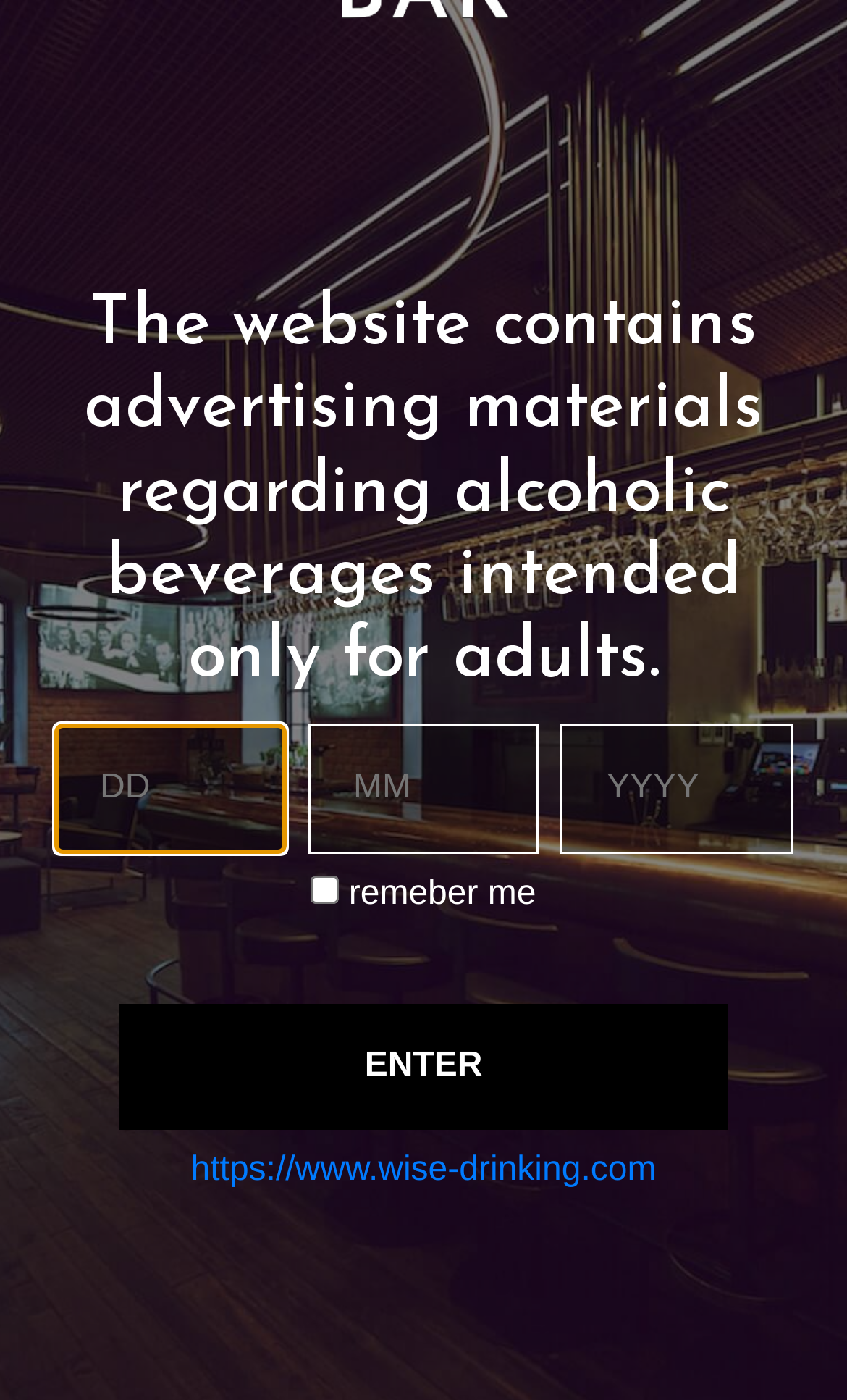What is the address of the bar?
Using the information from the image, answer the question thoroughly.

I found a link element [461] with the text 'Plac Konesera 1, 03-736 Warszawa', which appears to be the address of the bar.